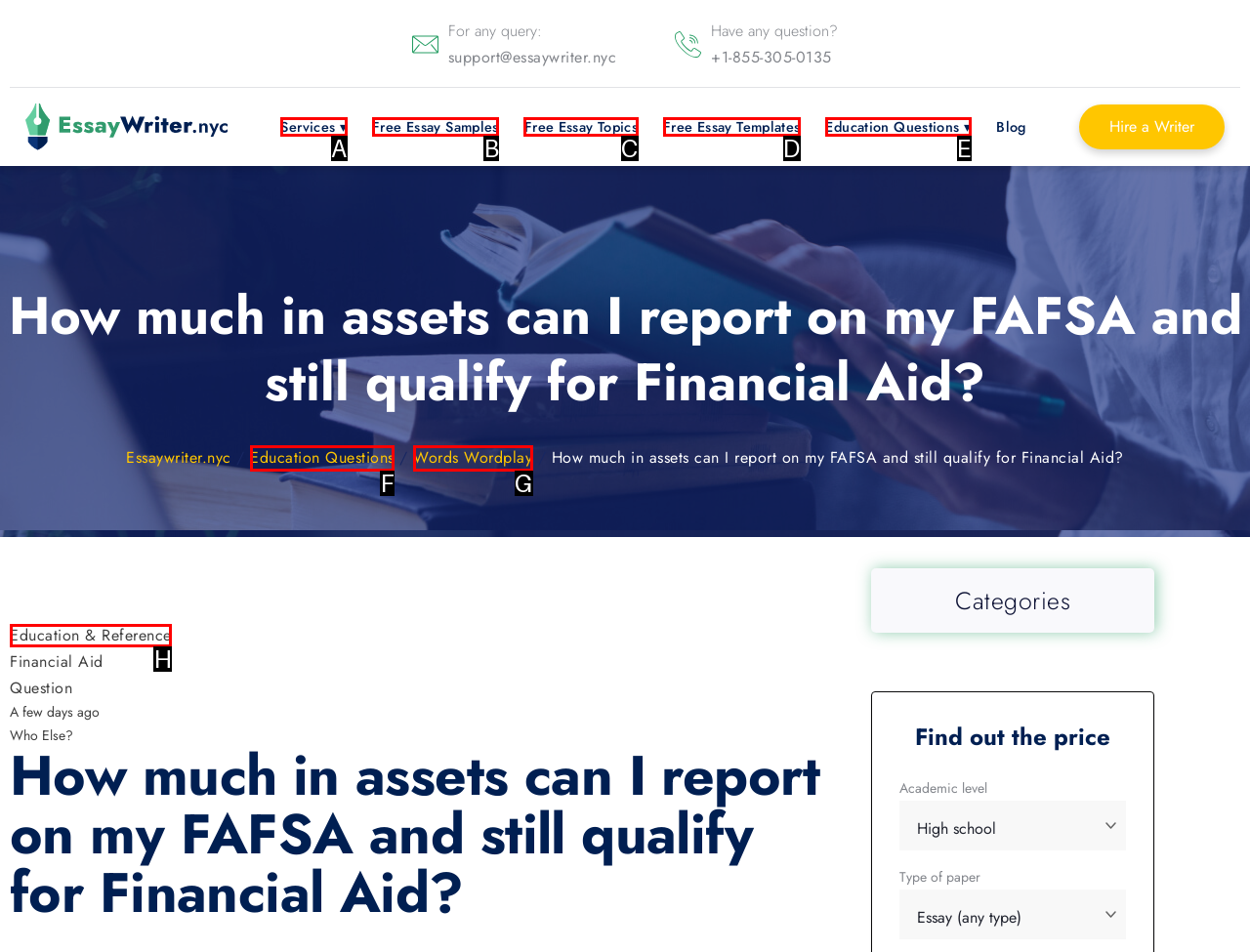Tell me which one HTML element best matches the description: Services
Answer with the option's letter from the given choices directly.

A